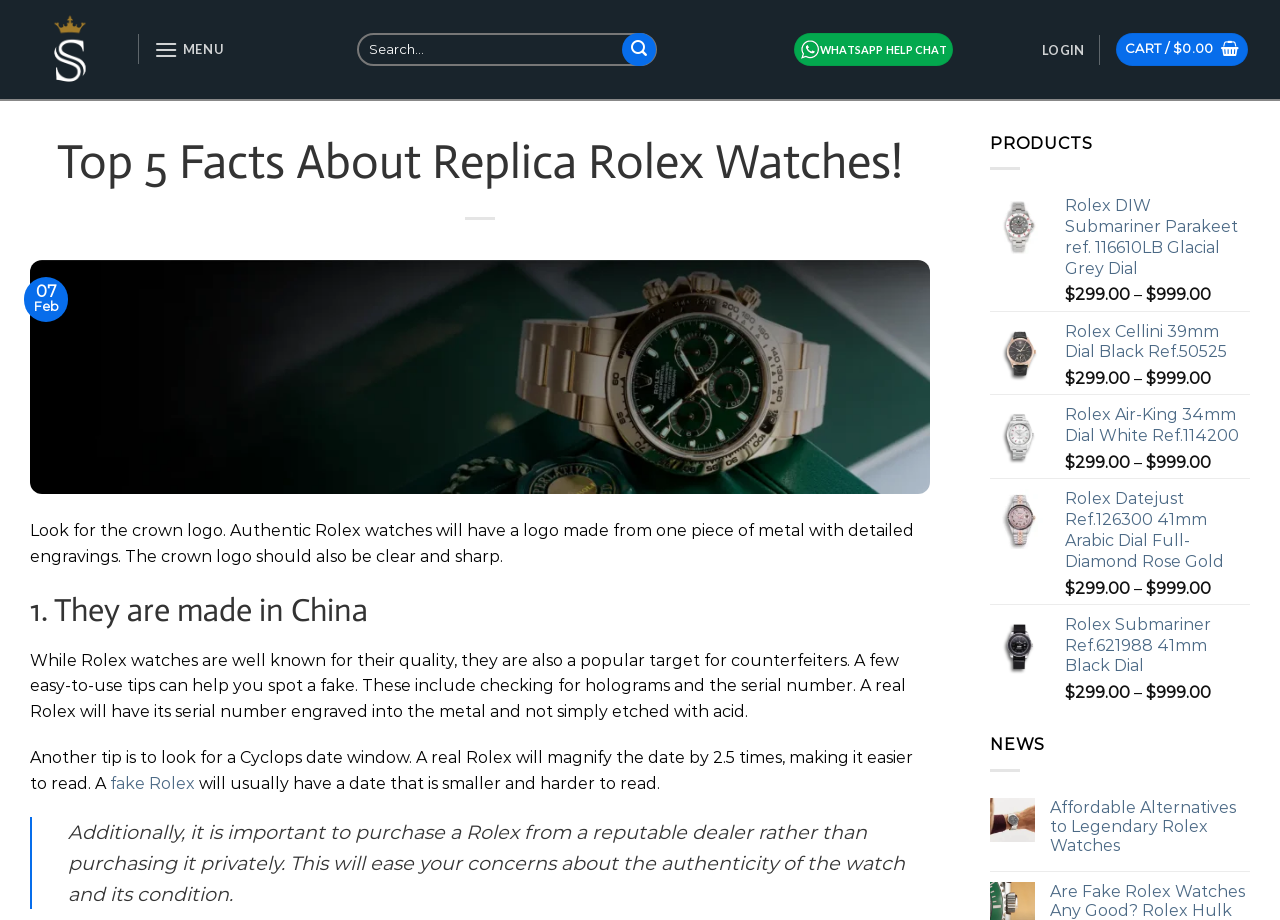What is the logo of authentic Rolex watches made of?
Using the image as a reference, answer with just one word or a short phrase.

One piece of metal